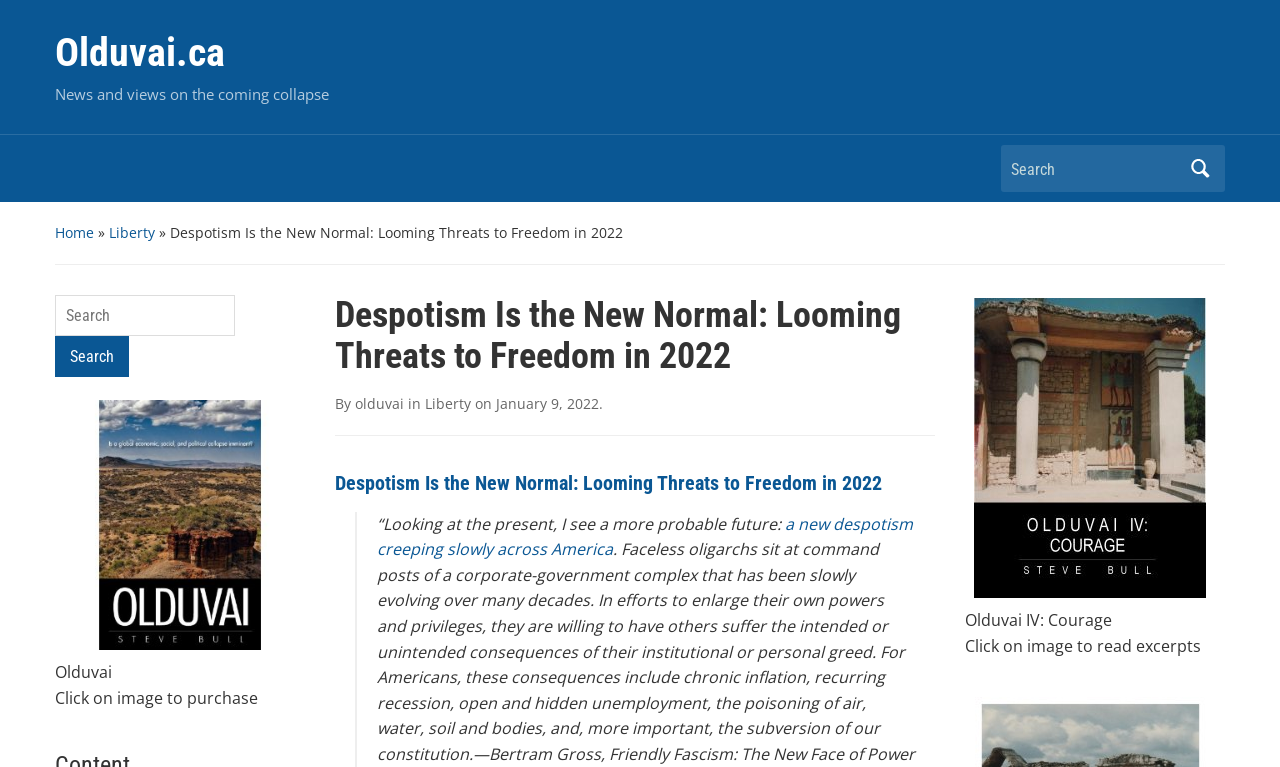What is the author of the article?
Answer the question with as much detail as possible.

The author of the article can be found in the byline, which says 'By olduvai'.